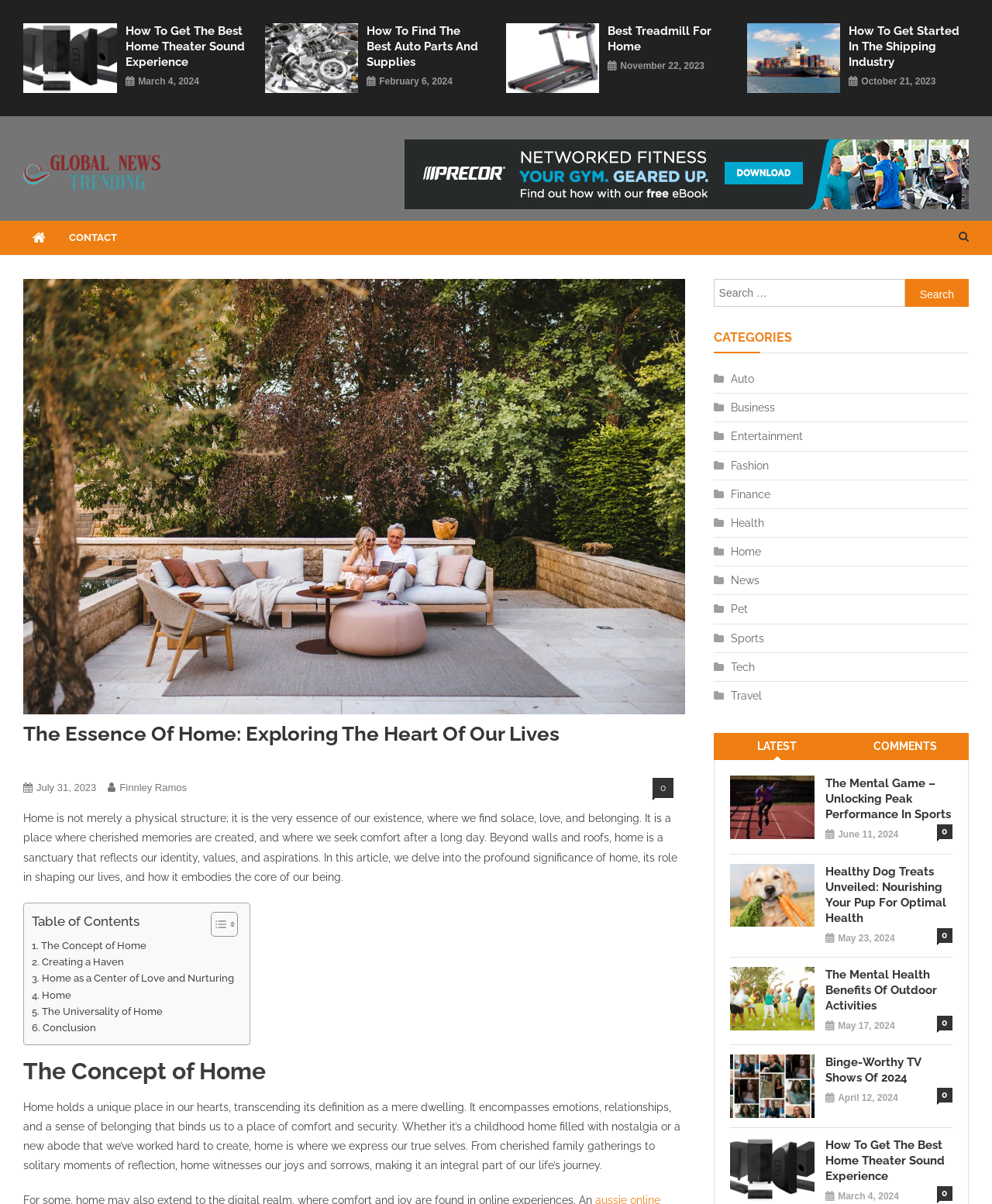Identify the coordinates of the bounding box for the element that must be clicked to accomplish the instruction: "Read the article 'The Concept of Home'".

[0.023, 0.877, 0.691, 0.902]